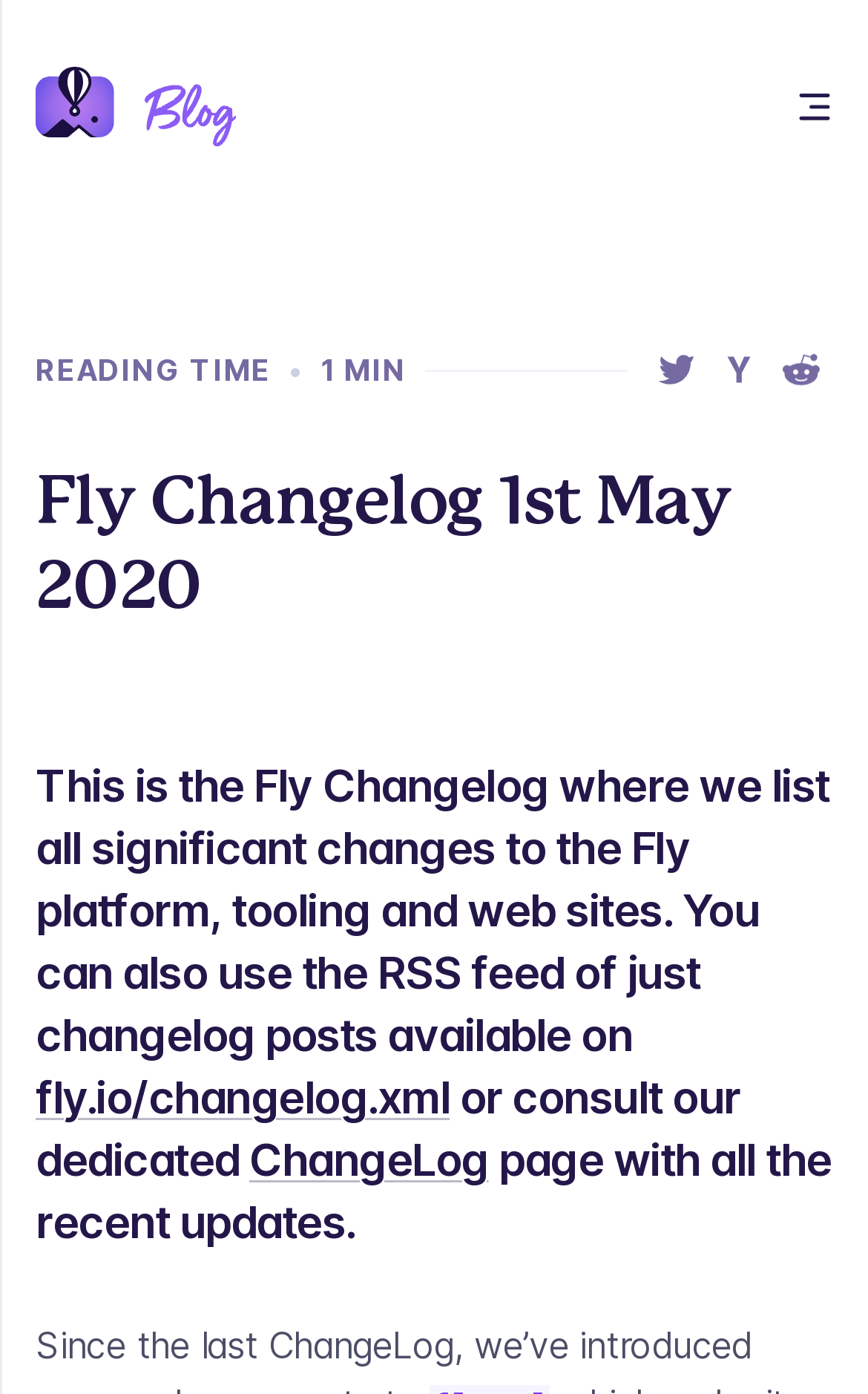Identify the bounding box coordinates of the section to be clicked to complete the task described by the following instruction: "Share this post on Twitter". The coordinates should be four float numbers between 0 and 1, formatted as [left, top, right, bottom].

[0.744, 0.243, 0.815, 0.288]